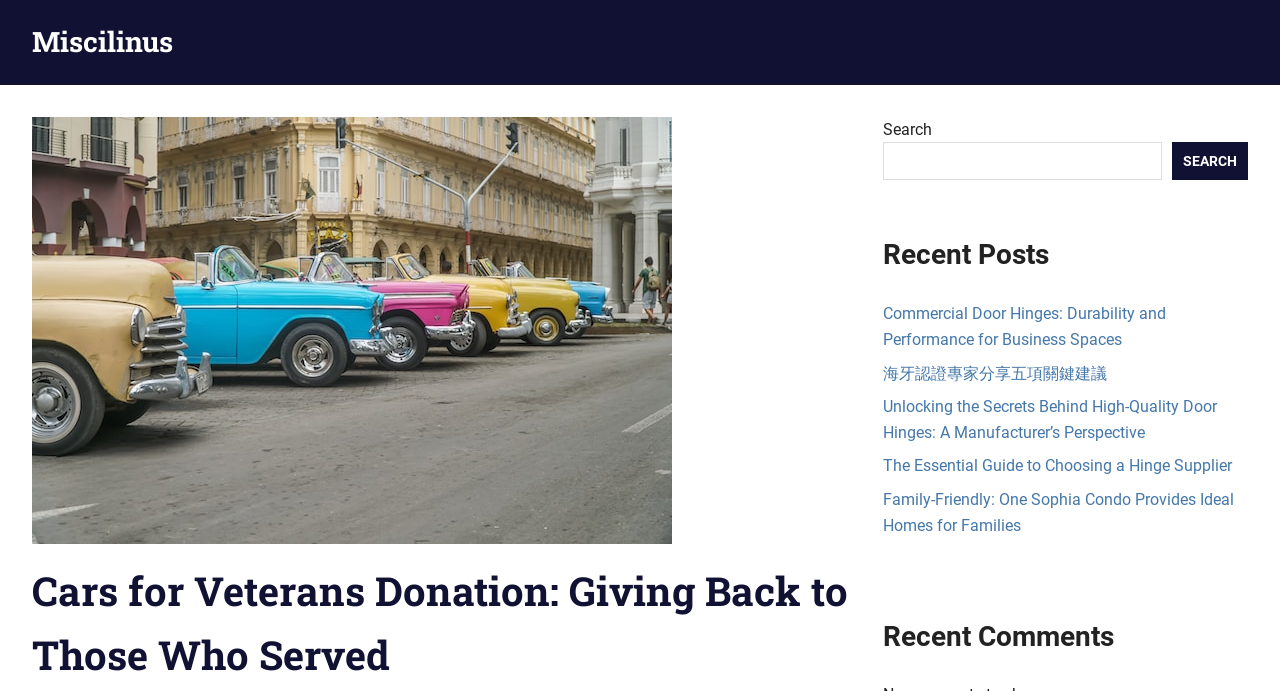What is the name of the program mentioned on the webpage?
Based on the image, give a one-word or short phrase answer.

Cars for Veterans